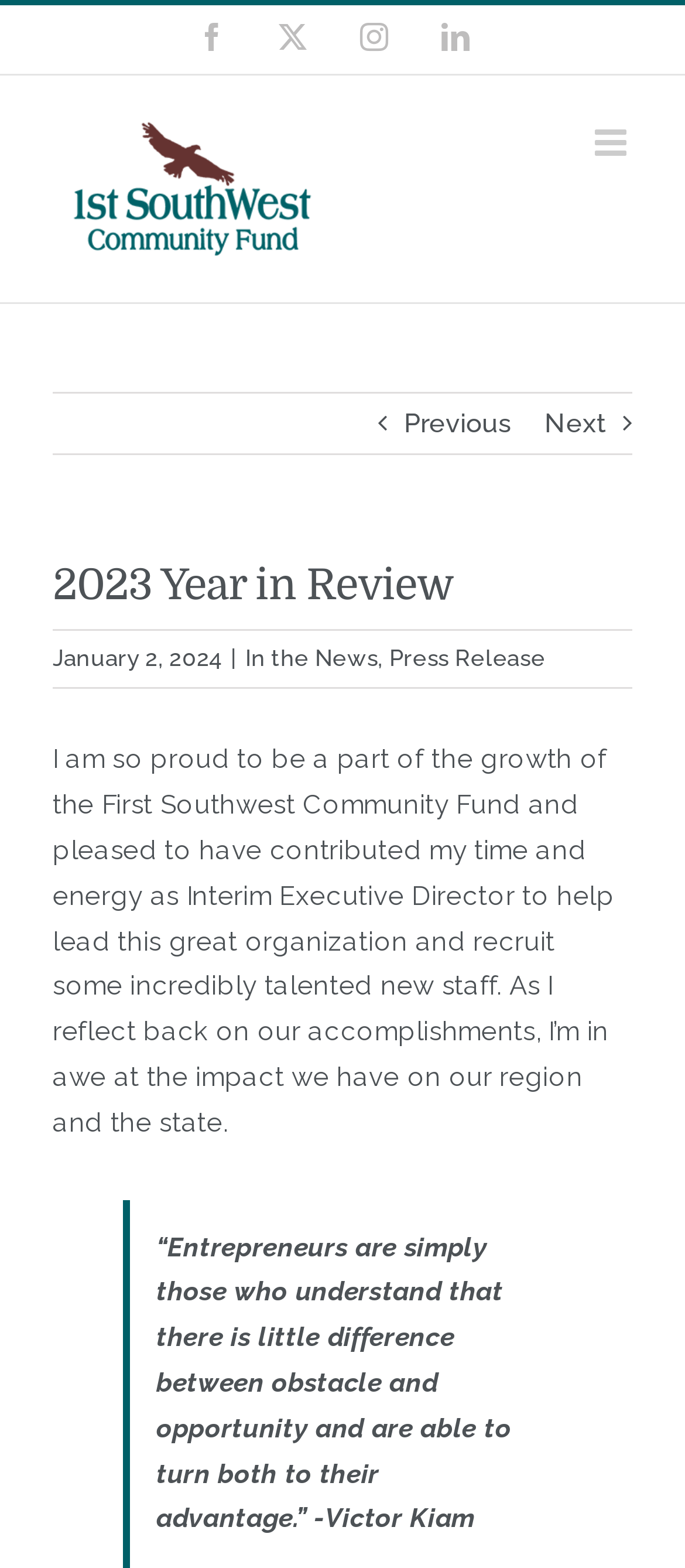Observe the image and answer the following question in detail: What is the role of the person mentioned in the webpage?

The role of the person can be inferred from the StaticText element with the text 'I am so proud to be a part of the growth of the First Southwest Community Fund and pleased to have contributed my time and energy as Interim Executive Director...'.